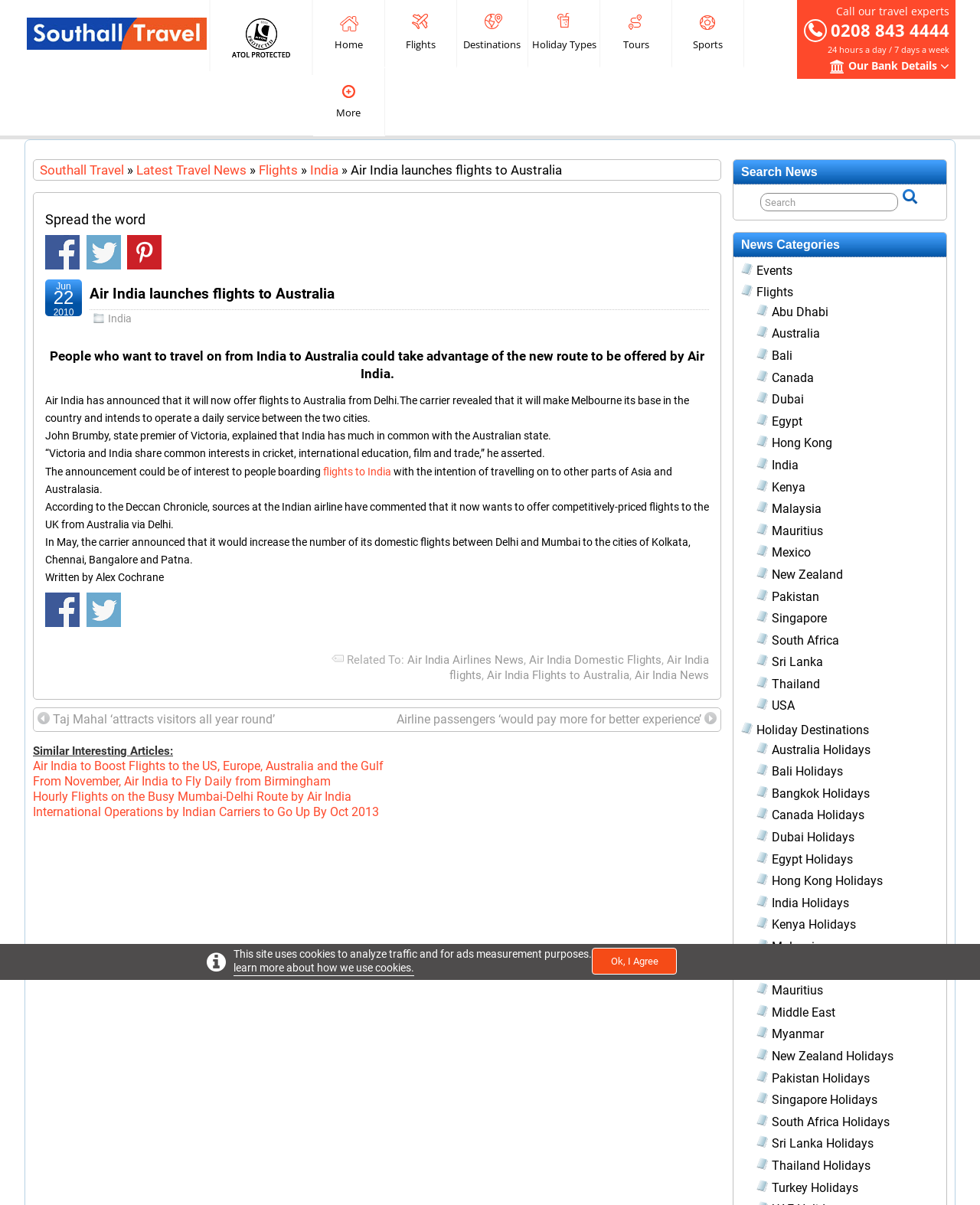What is the base of Air India in Australia?
Identify the answer in the screenshot and reply with a single word or phrase.

Melbourne